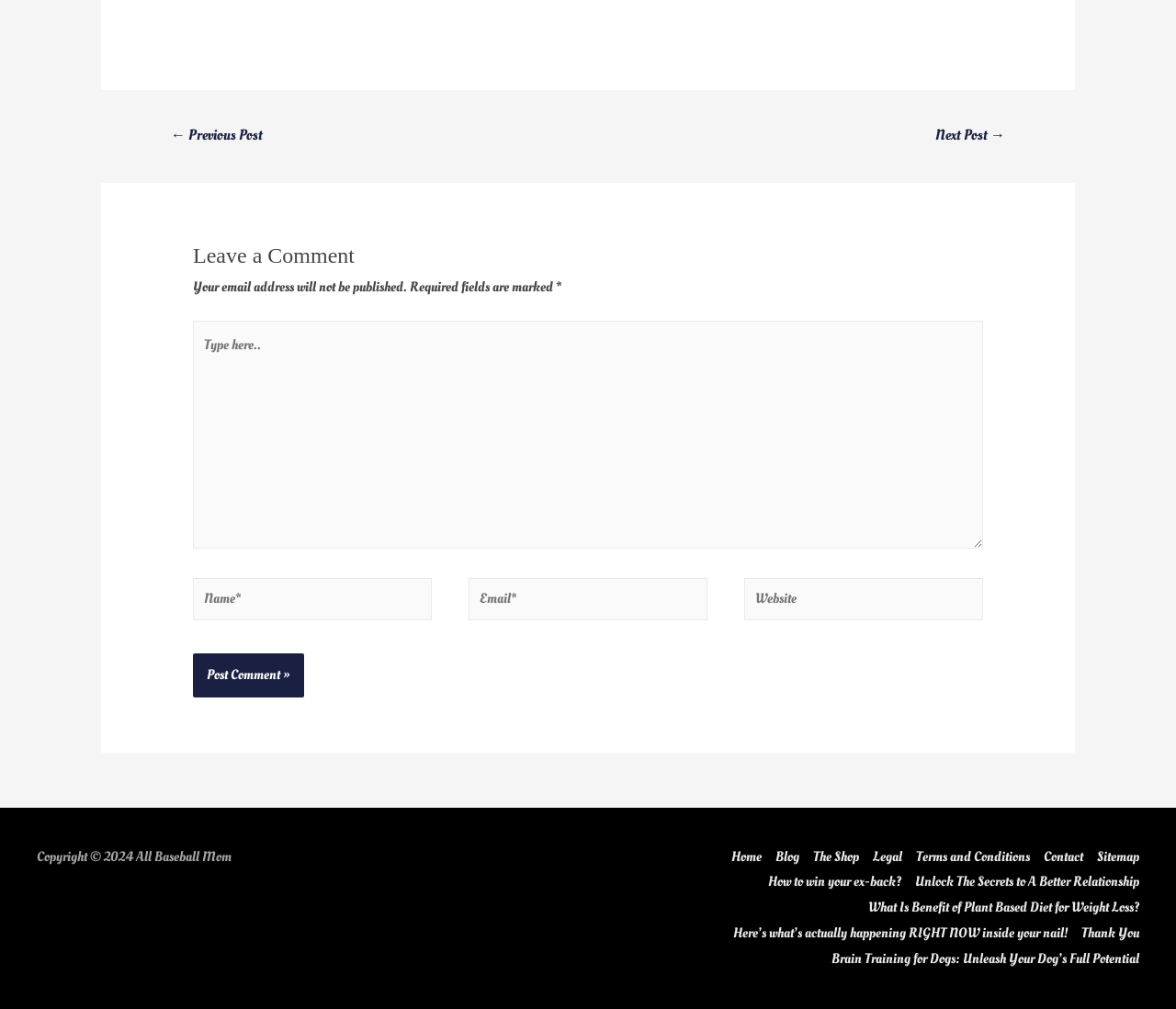Please locate the bounding box coordinates of the element that should be clicked to achieve the given instruction: "Post a comment".

[0.164, 0.647, 0.259, 0.691]